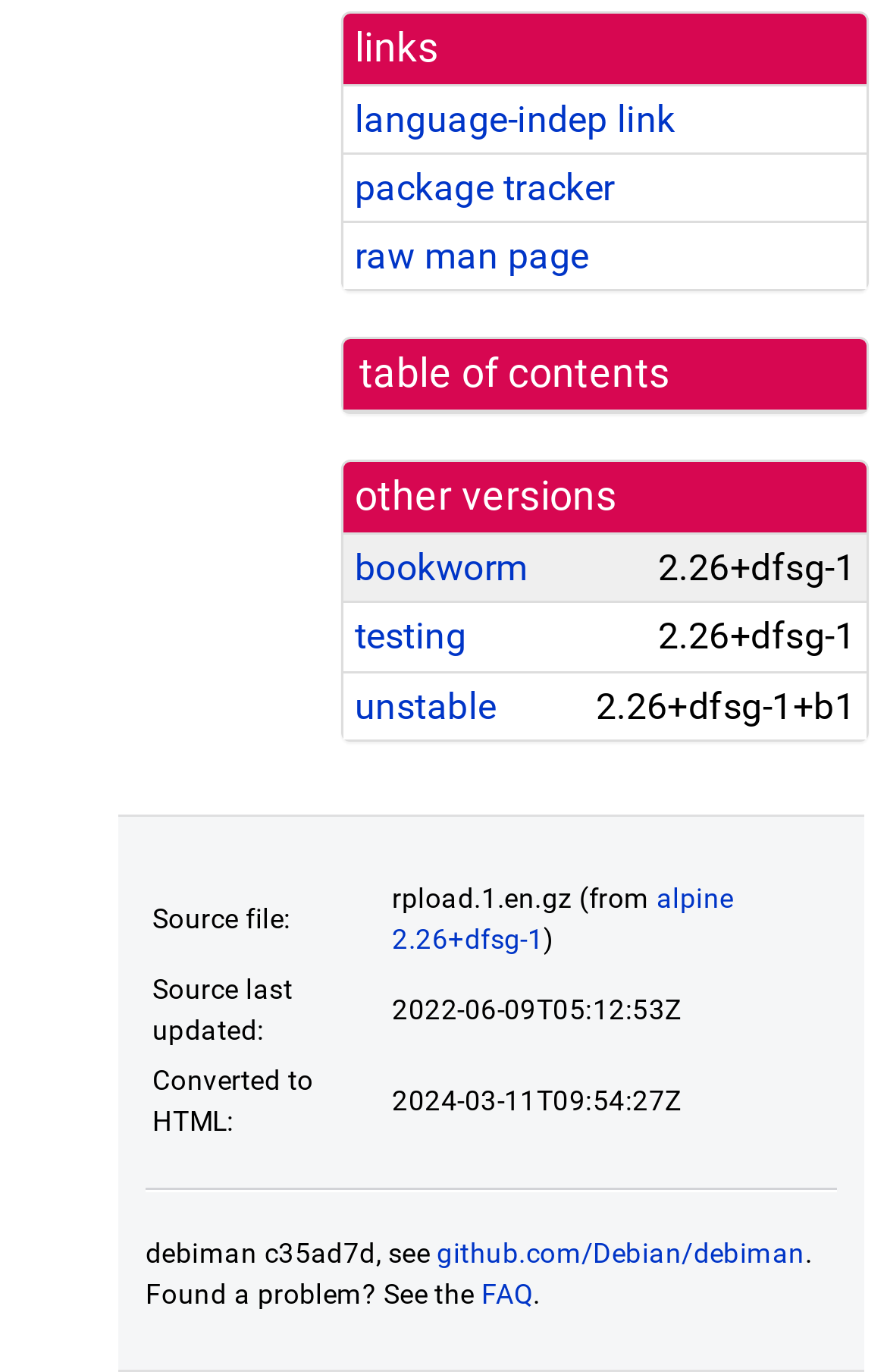Identify the bounding box coordinates for the UI element described by the following text: "raw man page". Provide the coordinates as four float numbers between 0 and 1, in the format [left, top, right, bottom].

[0.4, 0.171, 0.664, 0.202]